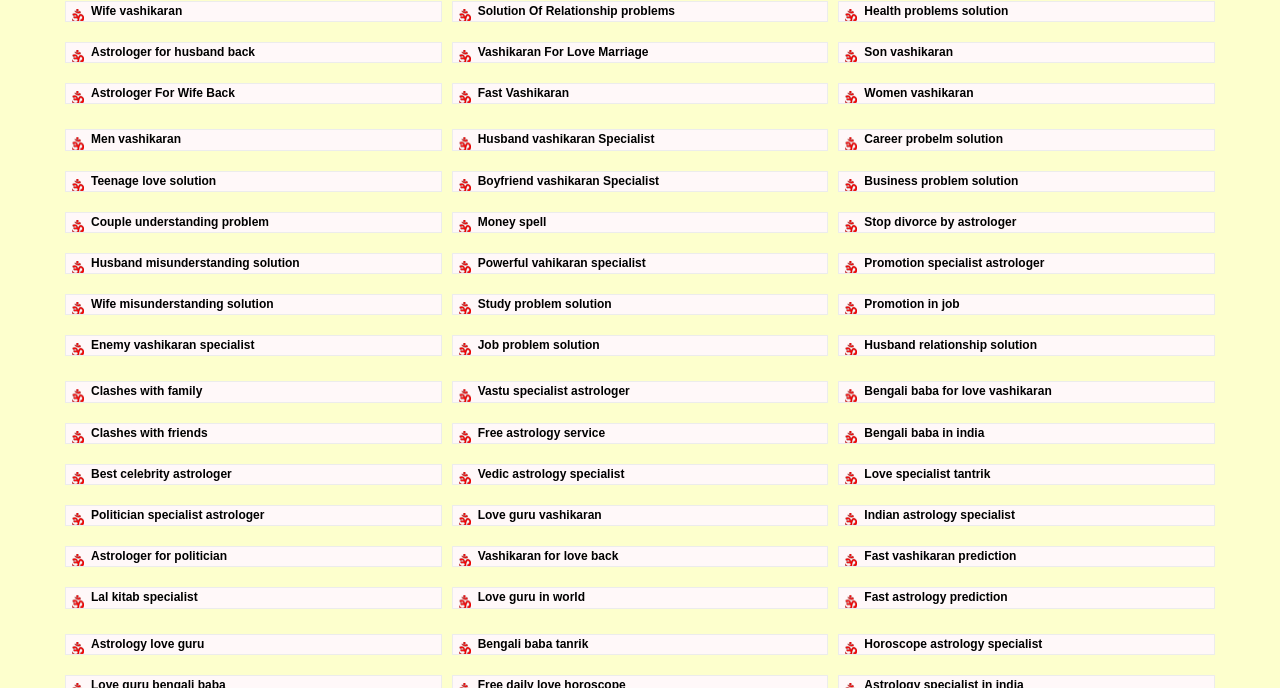Analyze the image and give a detailed response to the question:
What is the topic of the link at the bottom-left corner of the webpage?

The link at the bottom-left corner of the webpage has a bounding box coordinate of [0.051, 0.854, 0.345, 0.885], which corresponds to the link 'Lal kitab specialist', indicating that it is related to Lal kitab, a type of astrological text.